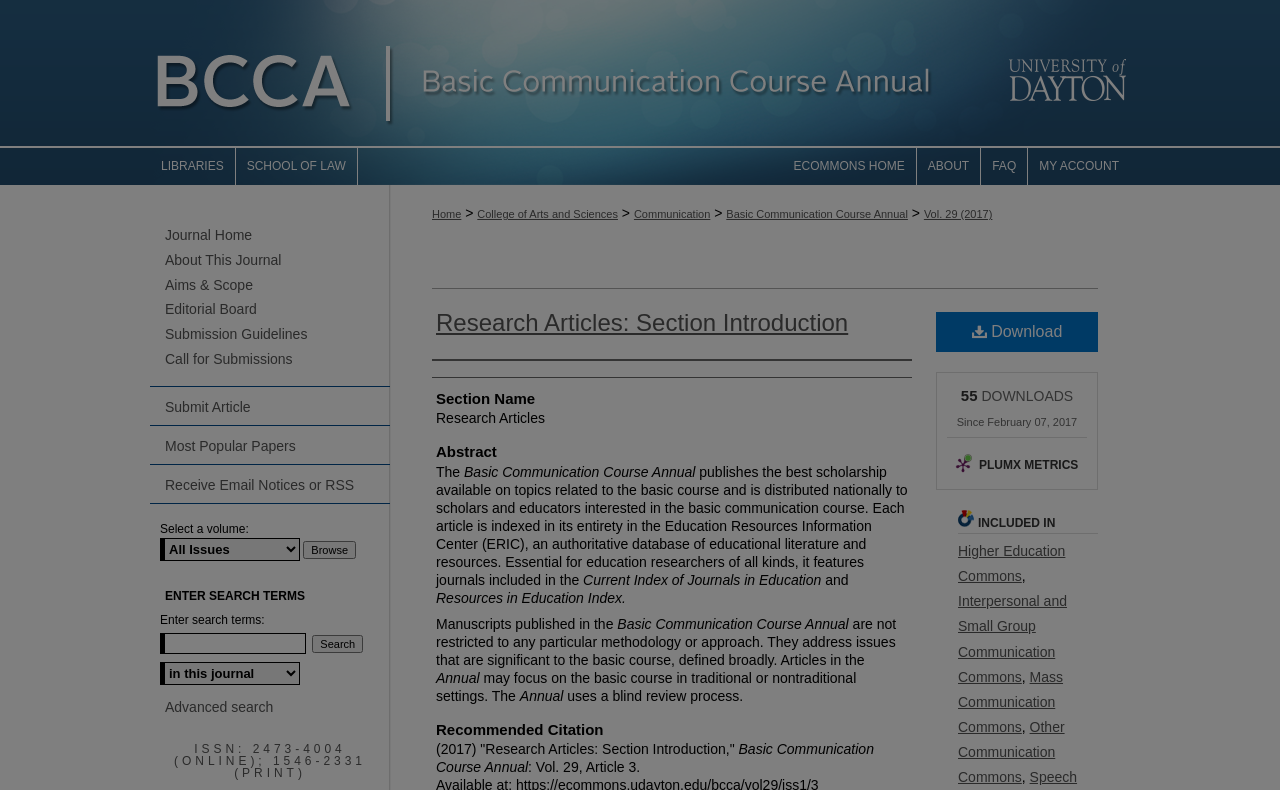Identify the bounding box coordinates of the area that should be clicked in order to complete the given instruction: "Click on the 'Specter' link". The bounding box coordinates should be four float numbers between 0 and 1, i.e., [left, top, right, bottom].

None